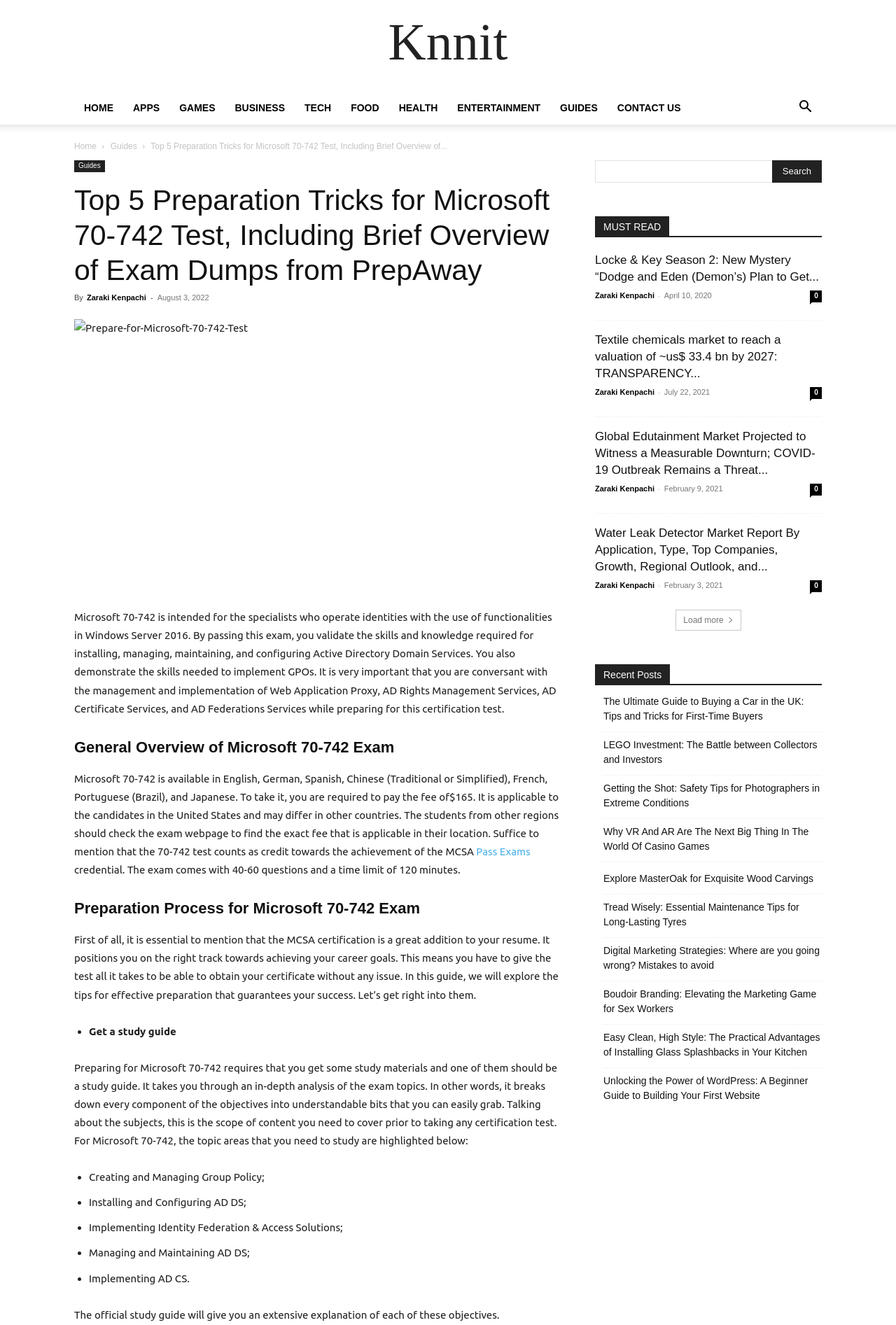What is the purpose of the MCSA certification?
Kindly give a detailed and elaborate answer to the question.

The MCSA certification is a great addition to one's resume, positioning them on the right track towards achieving their career goals, as mentioned in the webpage.